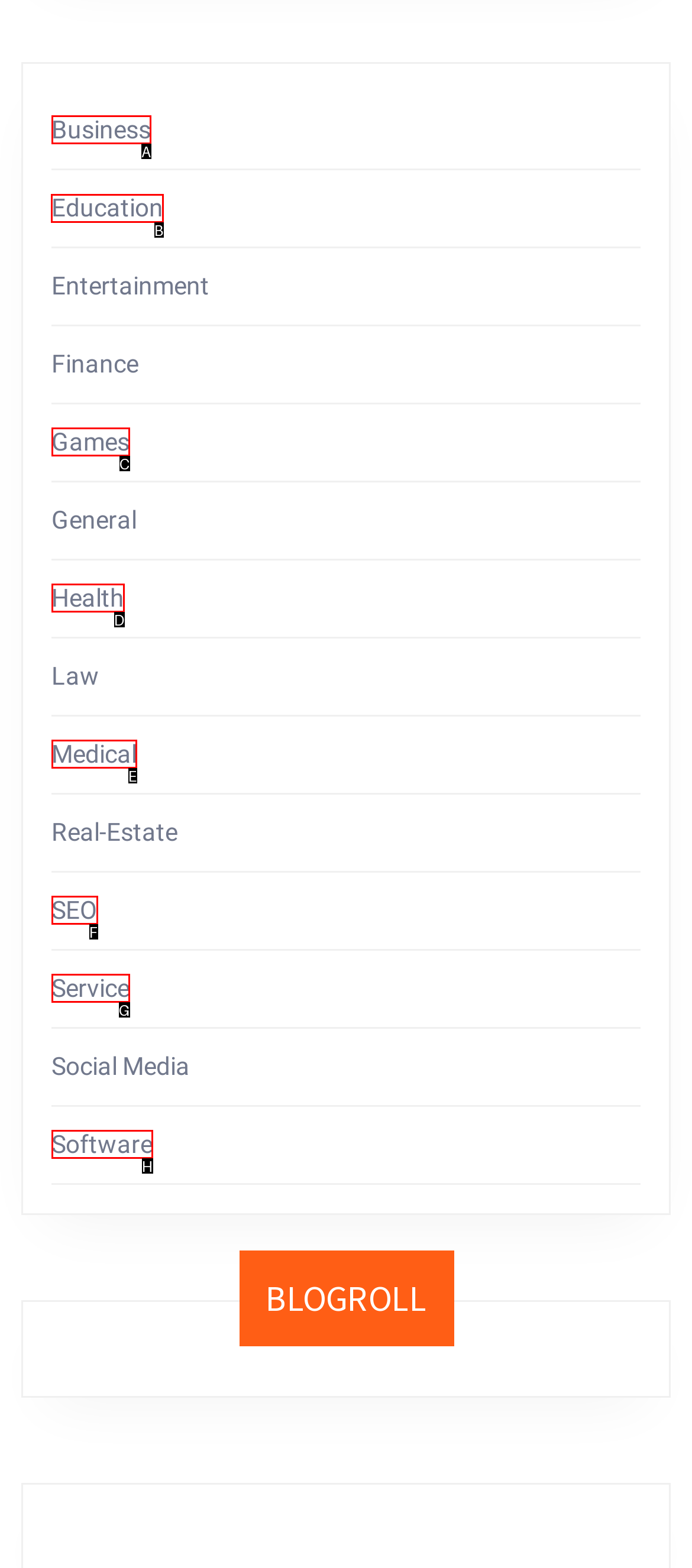Identify the correct UI element to click on to achieve the following task: View Education Respond with the corresponding letter from the given choices.

B